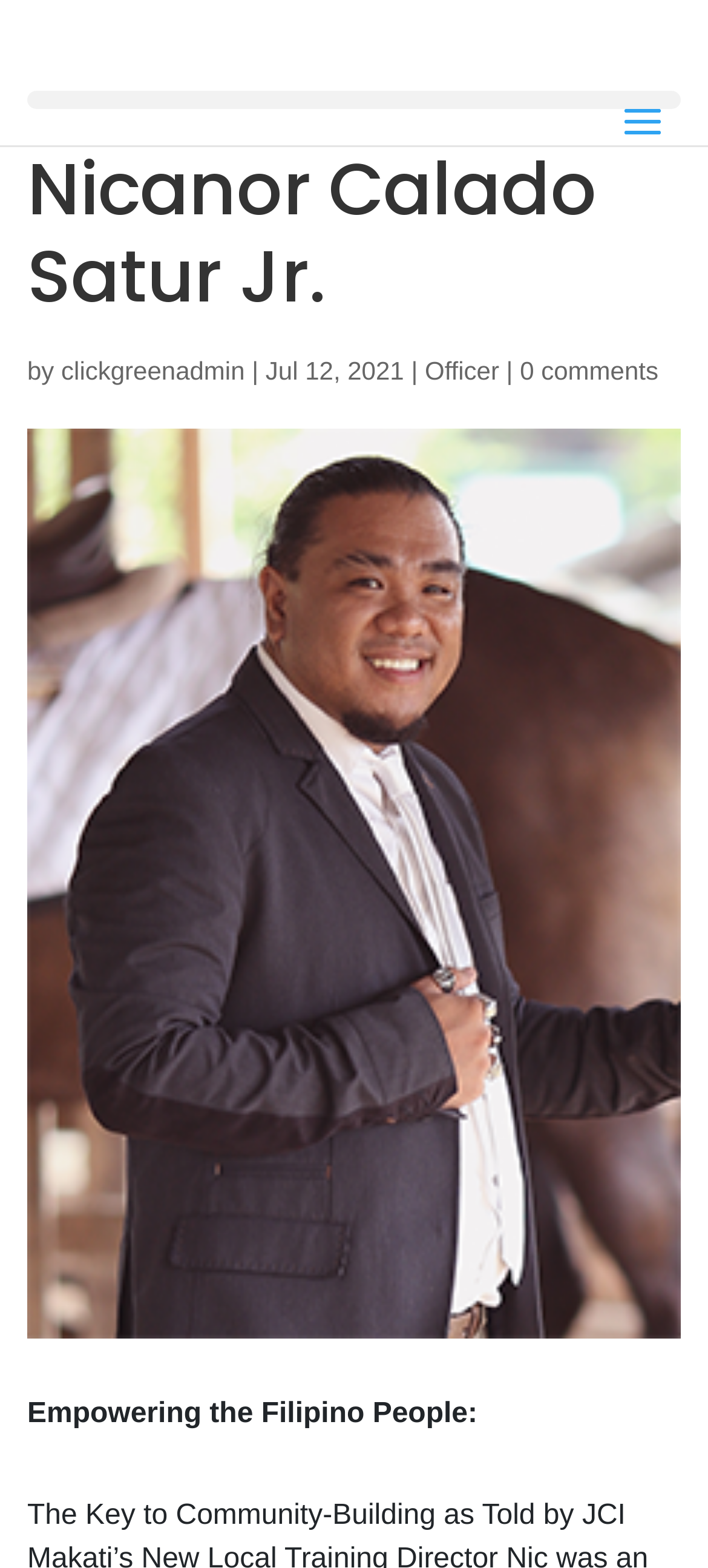Please provide a comprehensive response to the question below by analyzing the image: 
What is the theme of the article?

The theme of the article is obtained from the StaticText element that reads 'Empowering the Filipino People:', which is located at the bottom of the webpage.